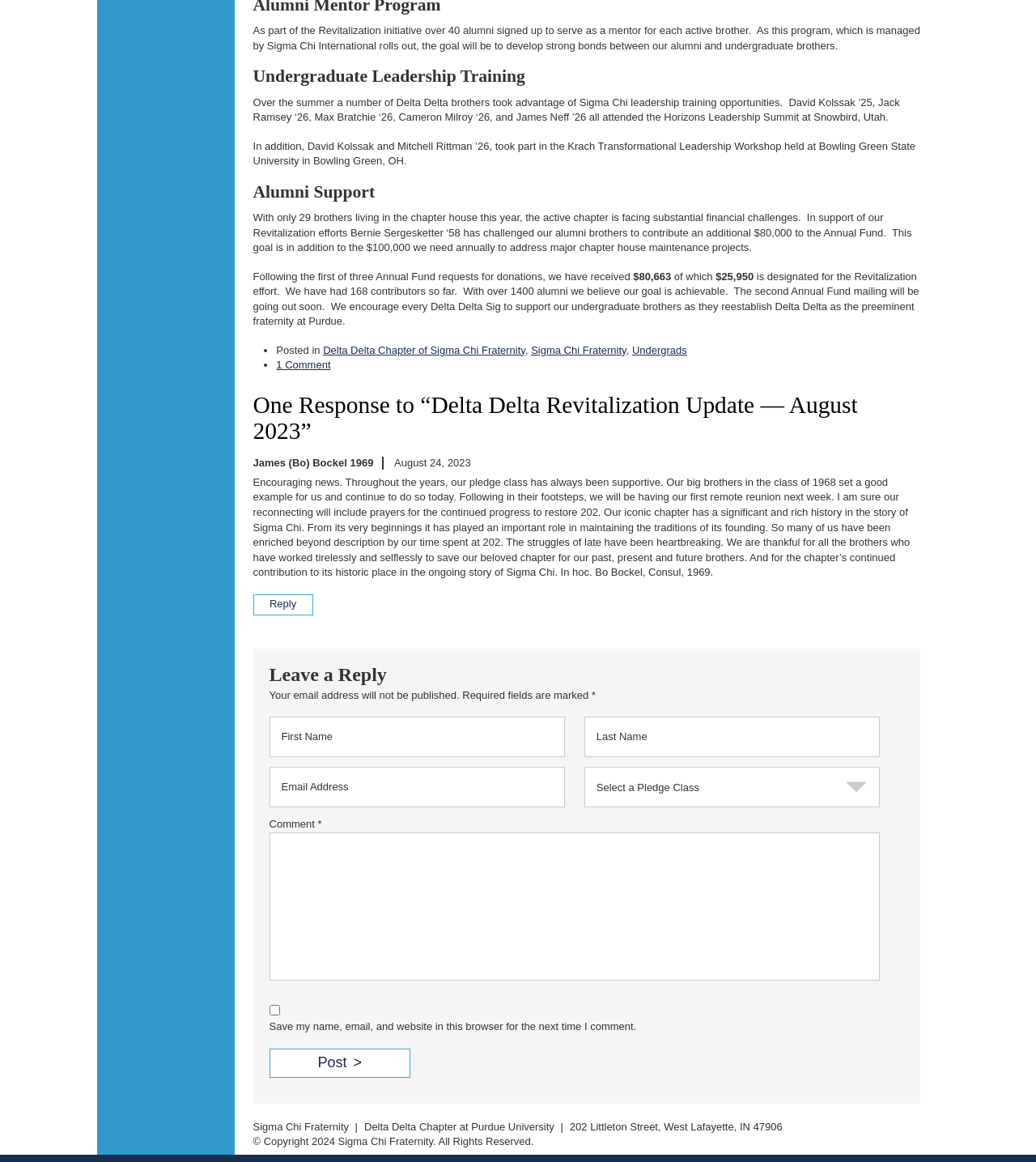Can you show the bounding box coordinates of the region to click on to complete the task described in the instruction: "Click on the 'Reply to James (Bo)' link"?

[0.244, 0.511, 0.302, 0.529]